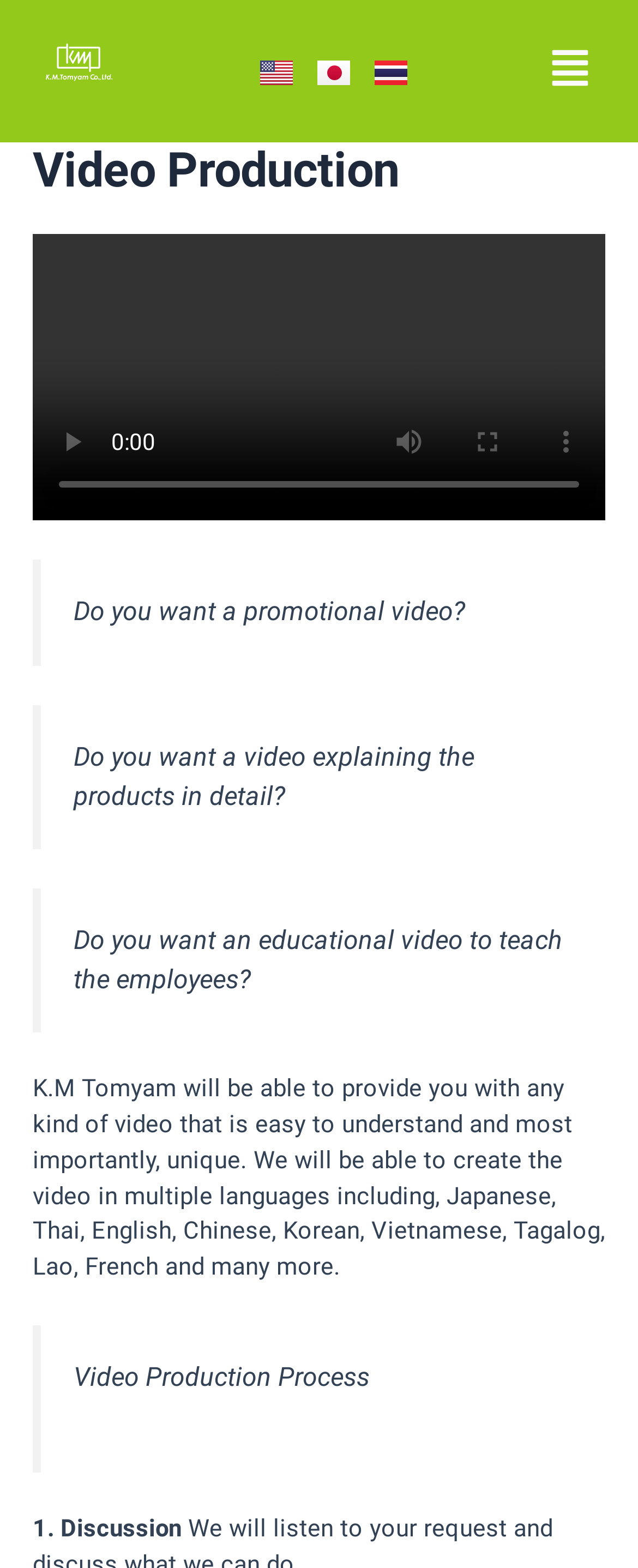What is the name of the company providing video production services?
Based on the visual content, answer with a single word or a brief phrase.

K.M Tomyam